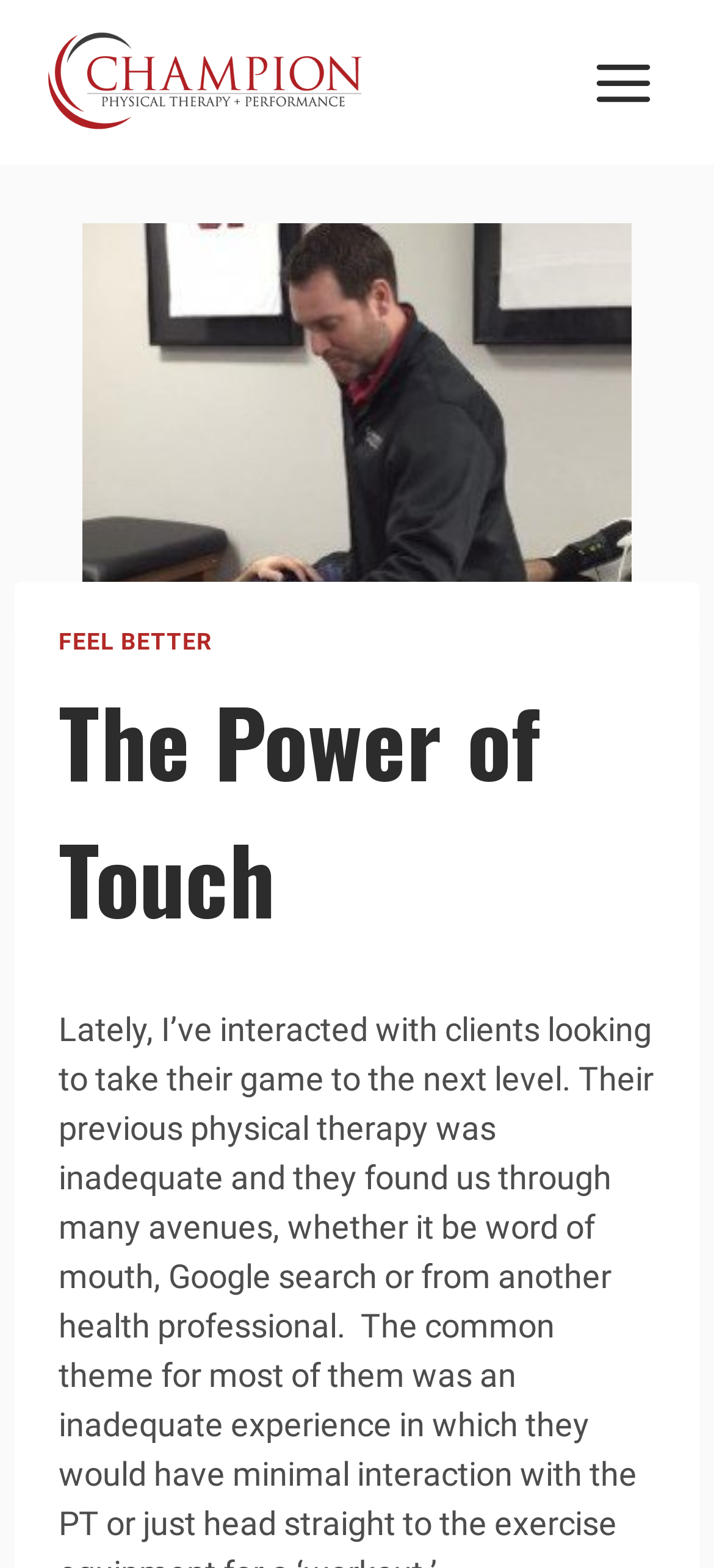Generate a thorough description of the webpage.

The webpage is about the importance of physical therapy, specifically highlighting the value of one-on-one physical therapy and the power of touch. At the top left of the page, there is a link and an image with the text "Champion Physical Therapy and Performance". 

On the top right, there is a button labeled "Open menu". Below the top section, there is a large image that takes up most of the width of the page, with a caption "Improve Overhead ROM". 

Above the image, there is a header section with a link "FEEL BETTER" and a heading that reads "The Power of Touch". The heading is centered and takes up most of the width of the page.